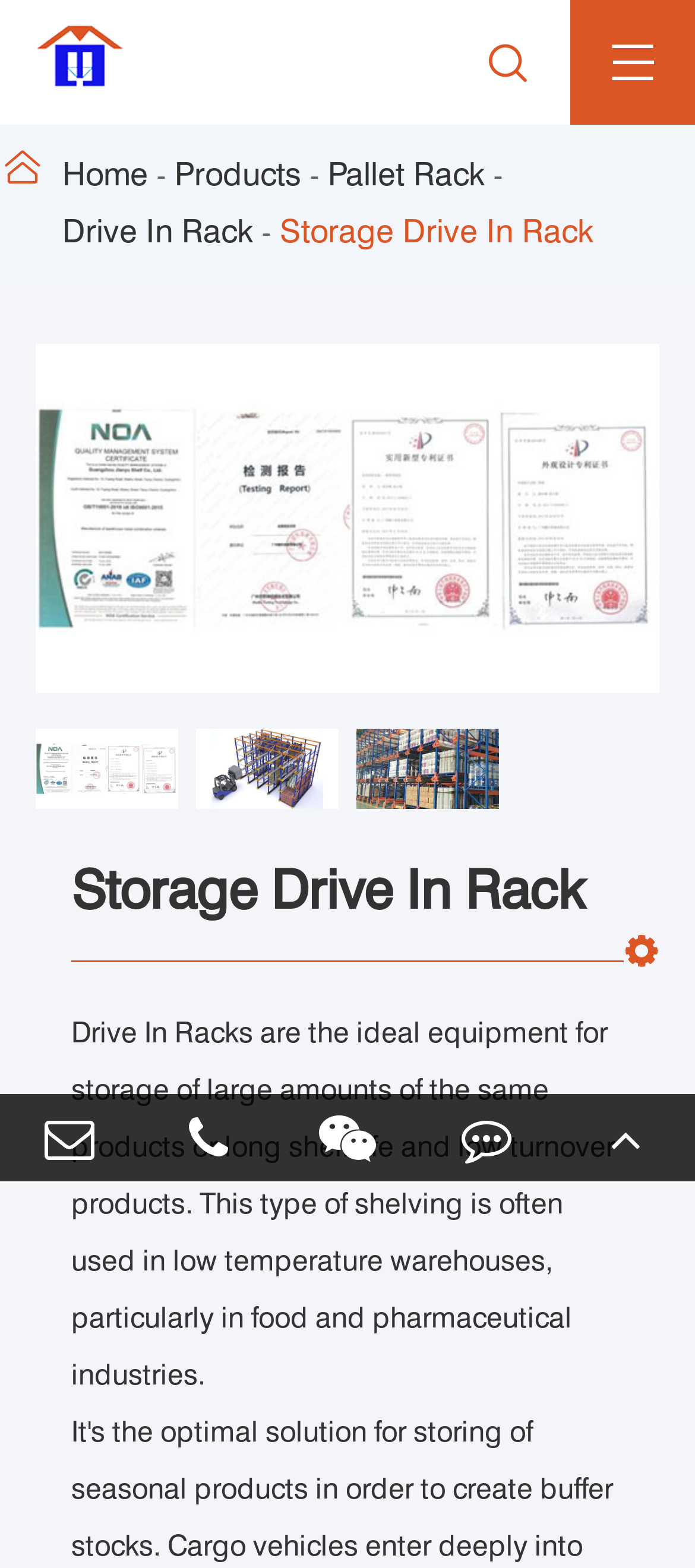What is the company name?
Examine the image closely and answer the question with as much detail as possible.

I found the company name by looking at the top-left corner of the webpage, where it says 'Guangzhou Maobang Storage Equipment Co., Ltd.' in a link format.